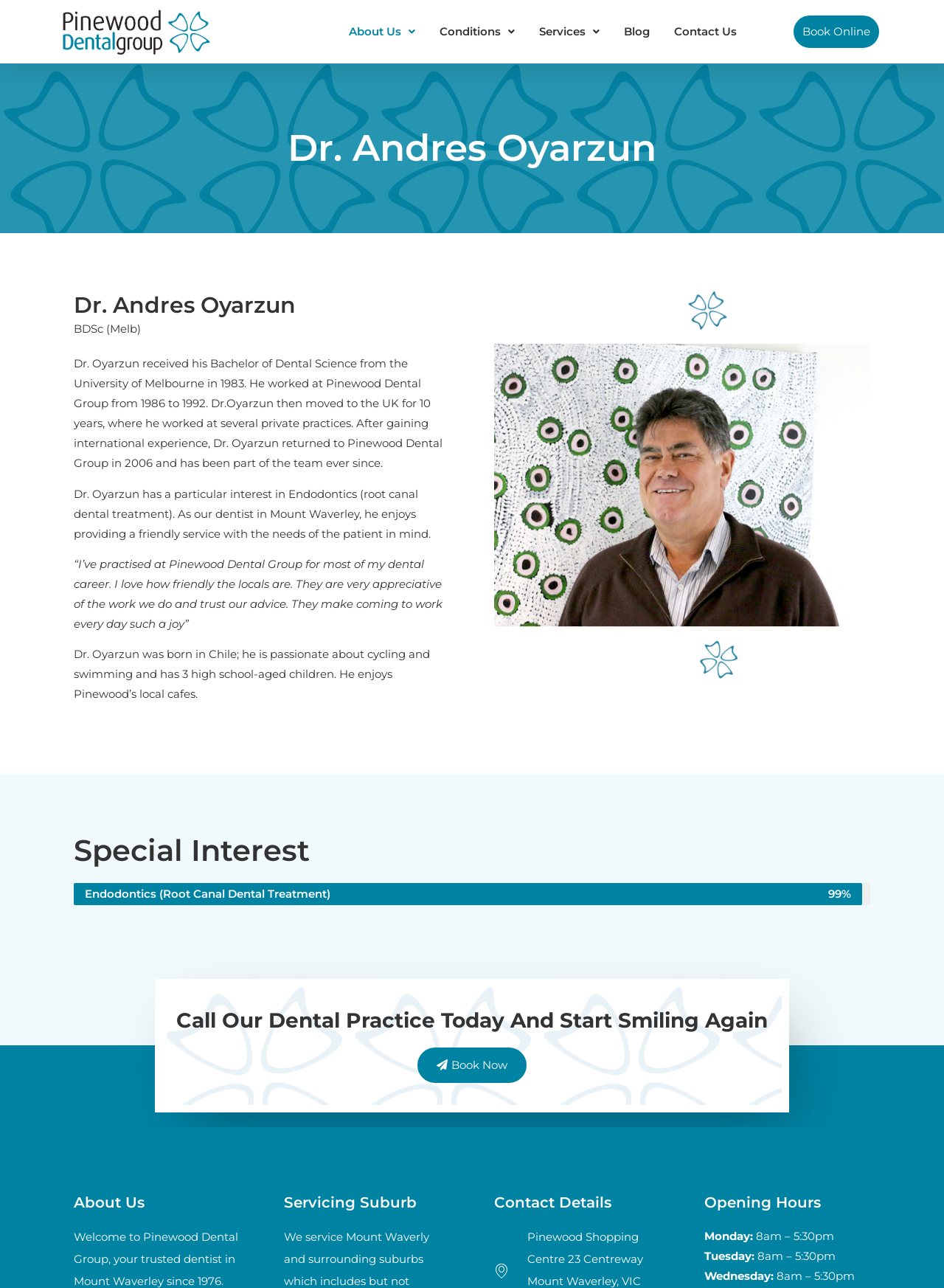Please identify the bounding box coordinates of the clickable region that I should interact with to perform the following instruction: "View About Us page". The coordinates should be expressed as four float numbers between 0 and 1, i.e., [left, top, right, bottom].

[0.361, 0.01, 0.448, 0.04]